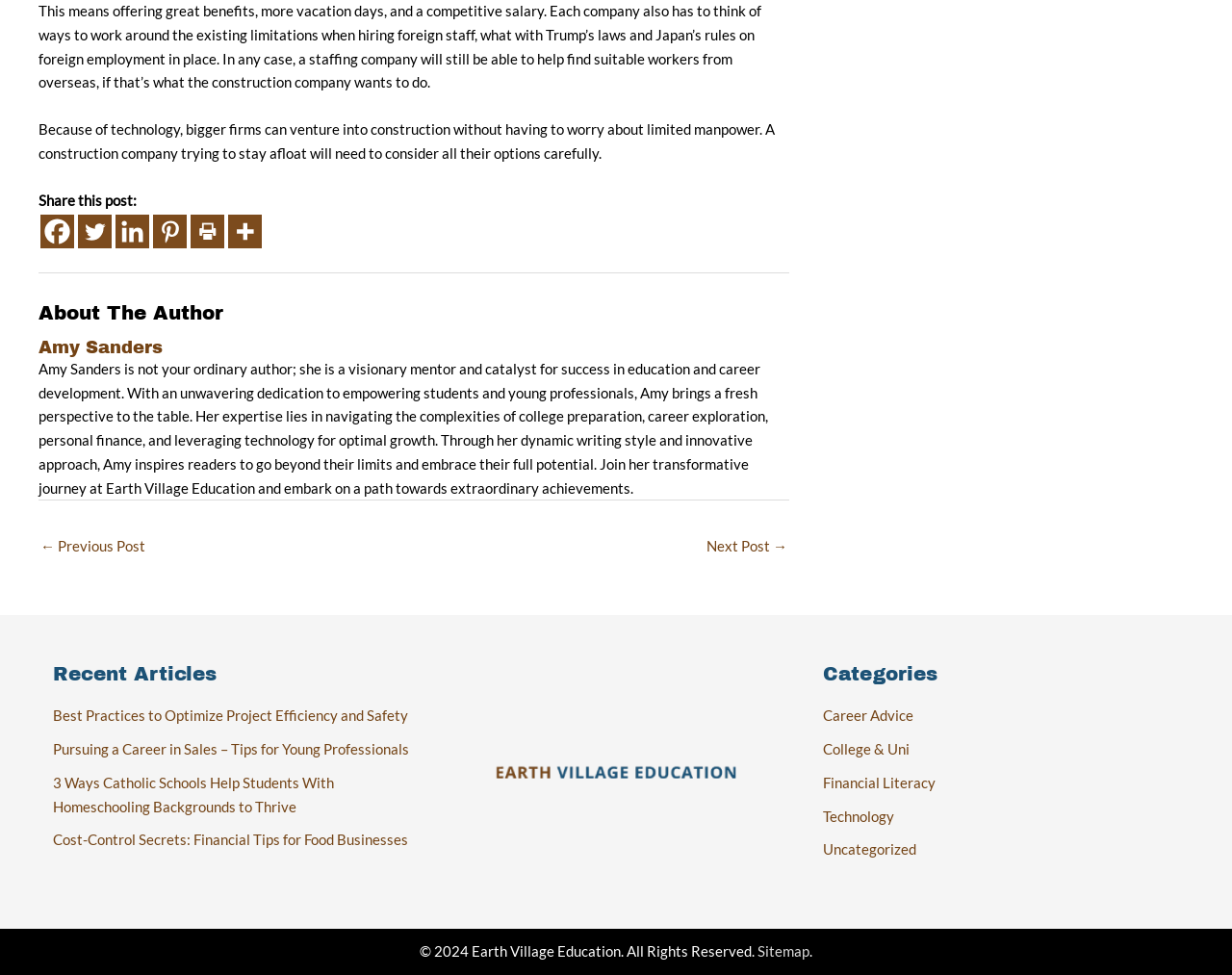Identify the bounding box coordinates of the area you need to click to perform the following instruction: "Share this post on Facebook".

[0.033, 0.221, 0.06, 0.255]